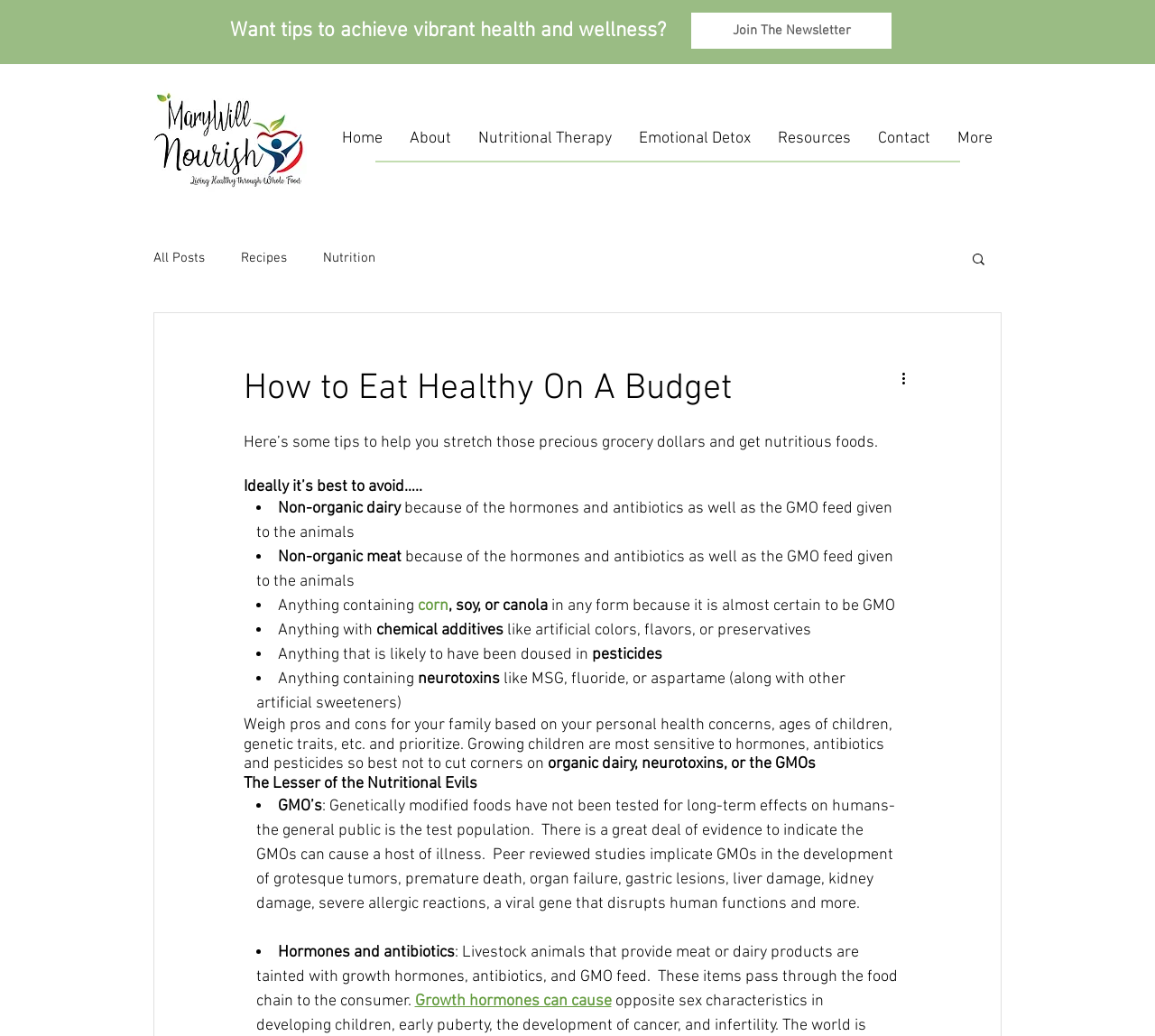Identify the bounding box coordinates necessary to click and complete the given instruction: "View latest news".

None